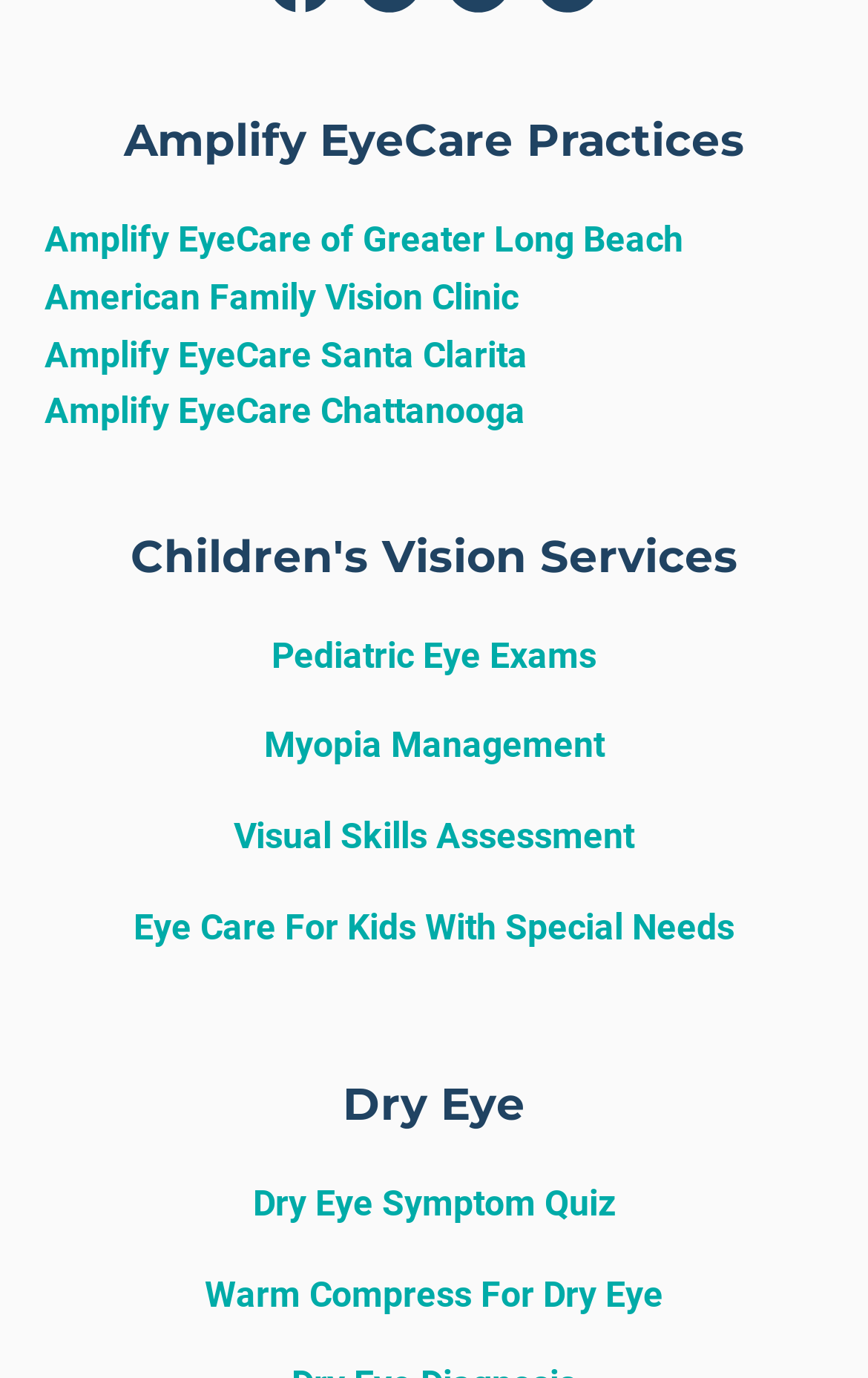What is the first service listed under Children's Vision Services?
Please answer using one word or phrase, based on the screenshot.

Pediatric Eye Exams